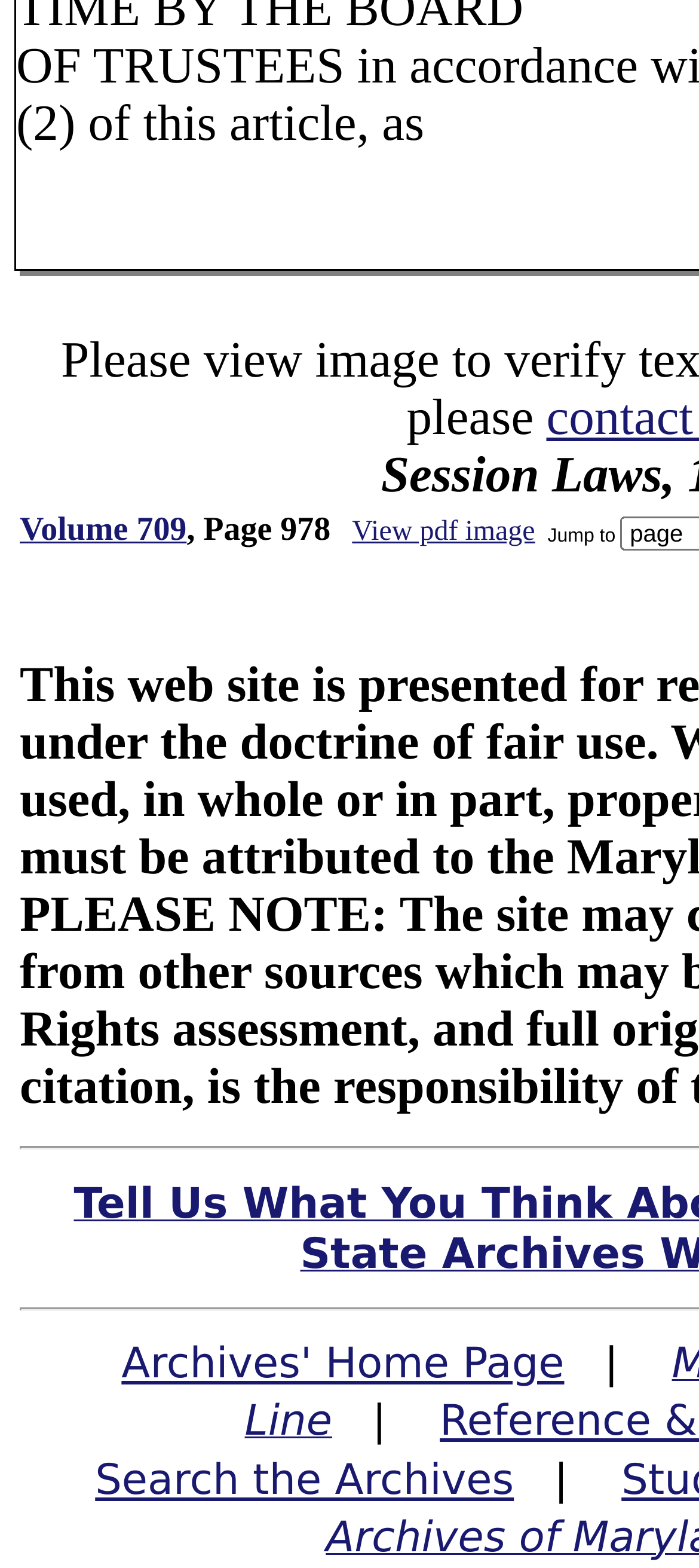For the element described, predict the bounding box coordinates as (top-left x, top-left y, bottom-right x, bottom-right y). All values should be between 0 and 1. Element description: Volume 709

[0.028, 0.326, 0.267, 0.35]